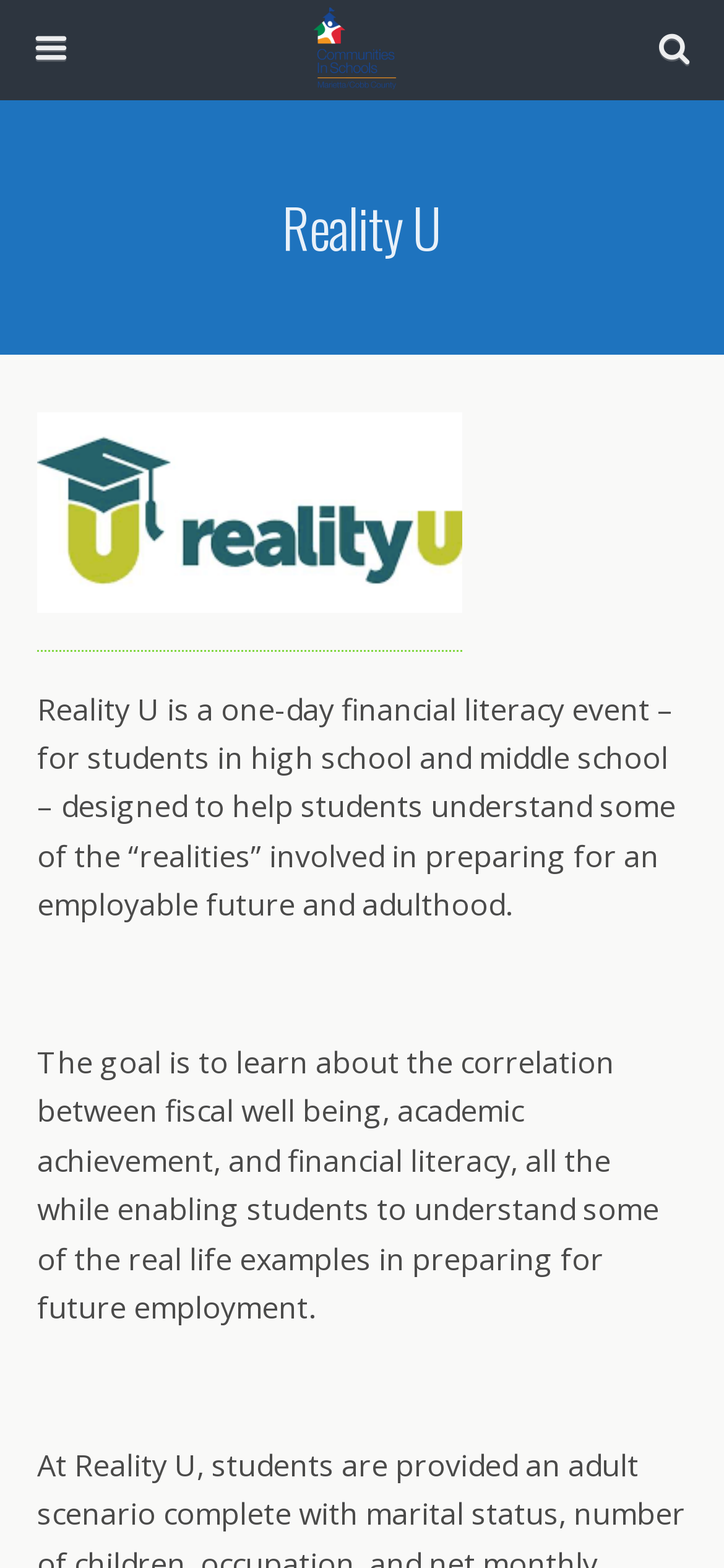What is the name of the event?
Based on the visual details in the image, please answer the question thoroughly.

The name of the event can be found in the heading element, which is 'Reality U'. This is a prominent element on the webpage, indicating that it is the title of the event or program being described.